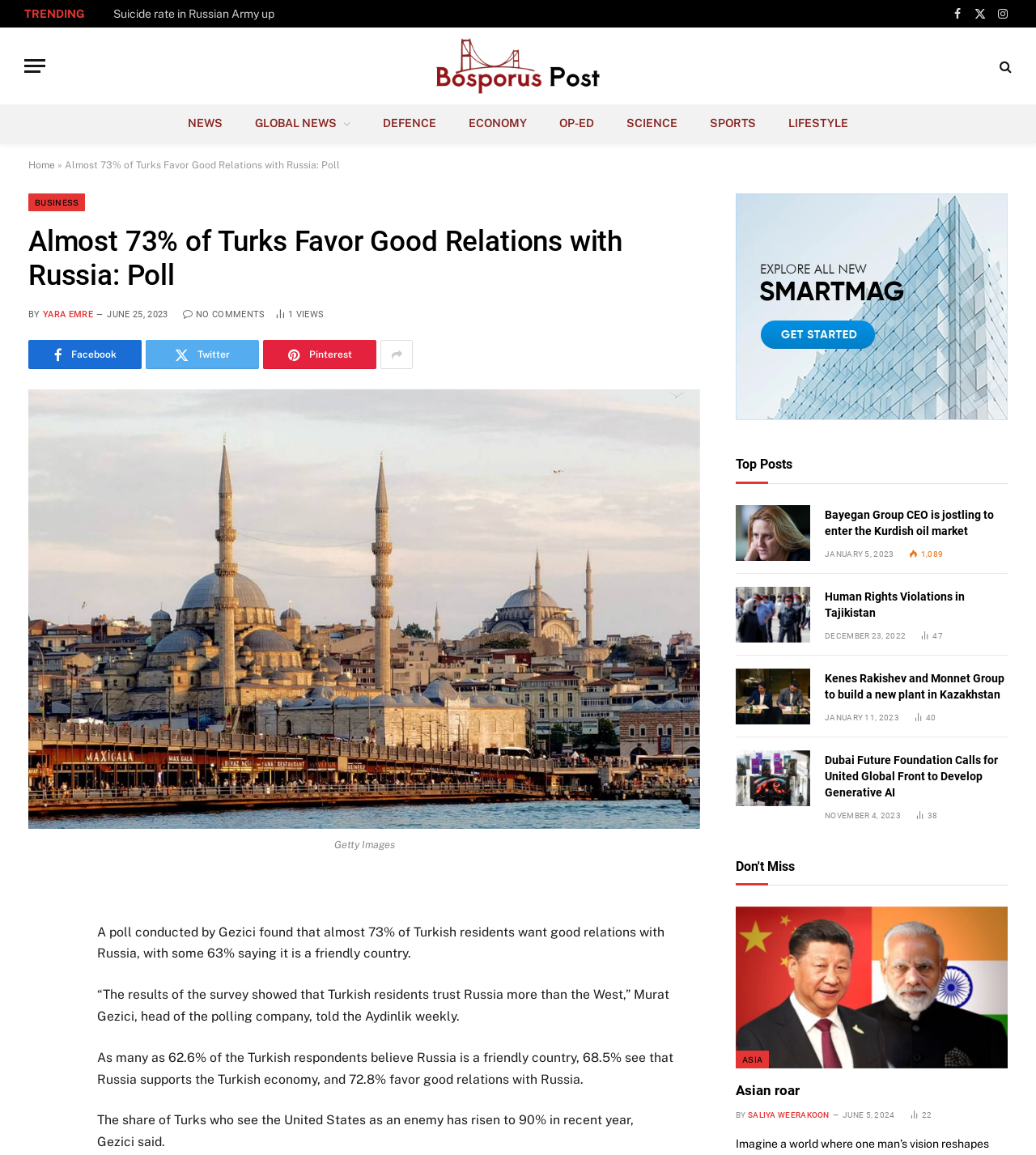Determine the title of the webpage and give its text content.

Almost 73% of Turks Favor Good Relations with Russia: Poll